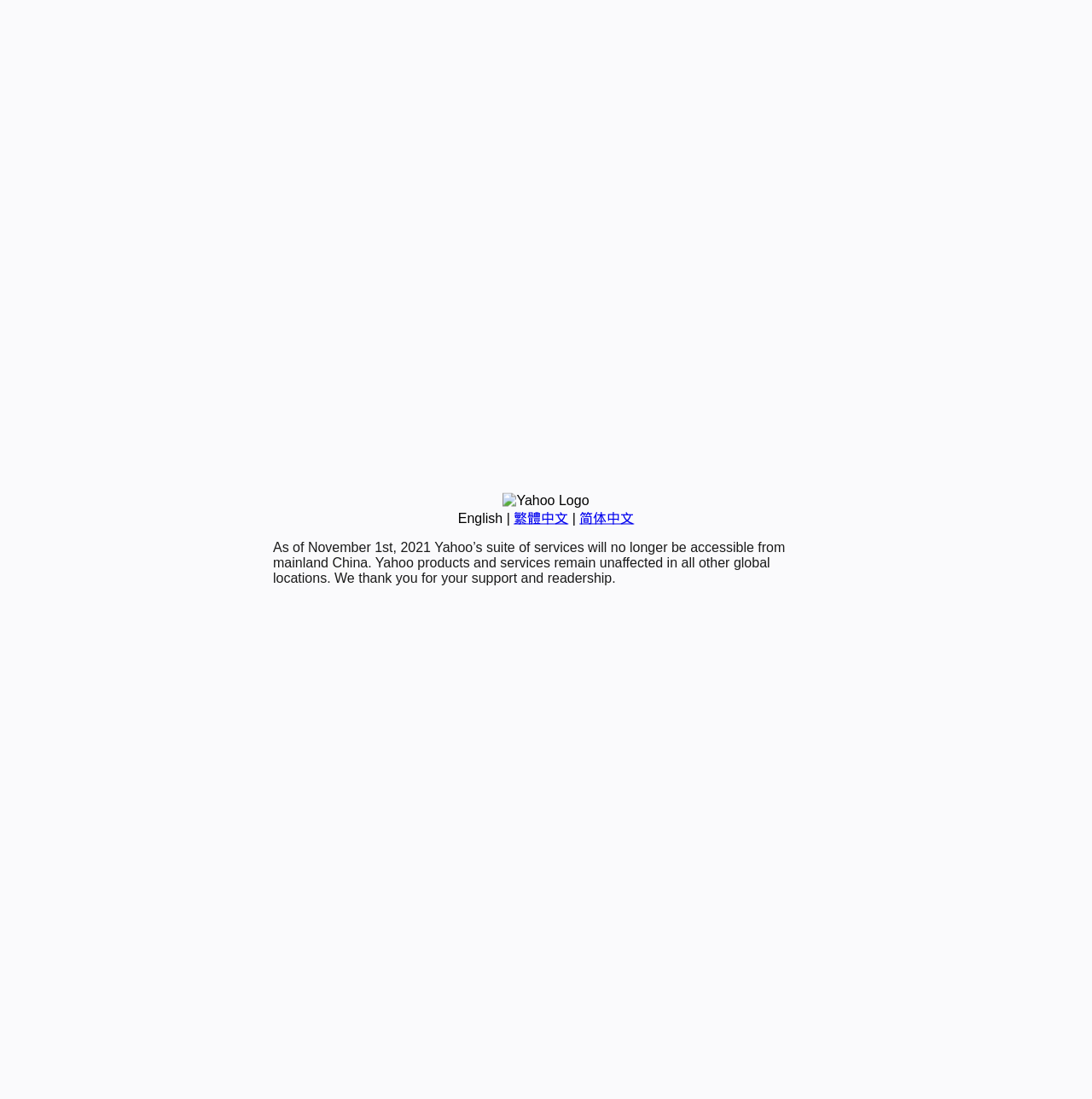Please specify the bounding box coordinates in the format (top-left x, top-left y, bottom-right x, bottom-right y), with all values as floating point numbers between 0 and 1. Identify the bounding box of the UI element described by: English

[0.419, 0.465, 0.46, 0.478]